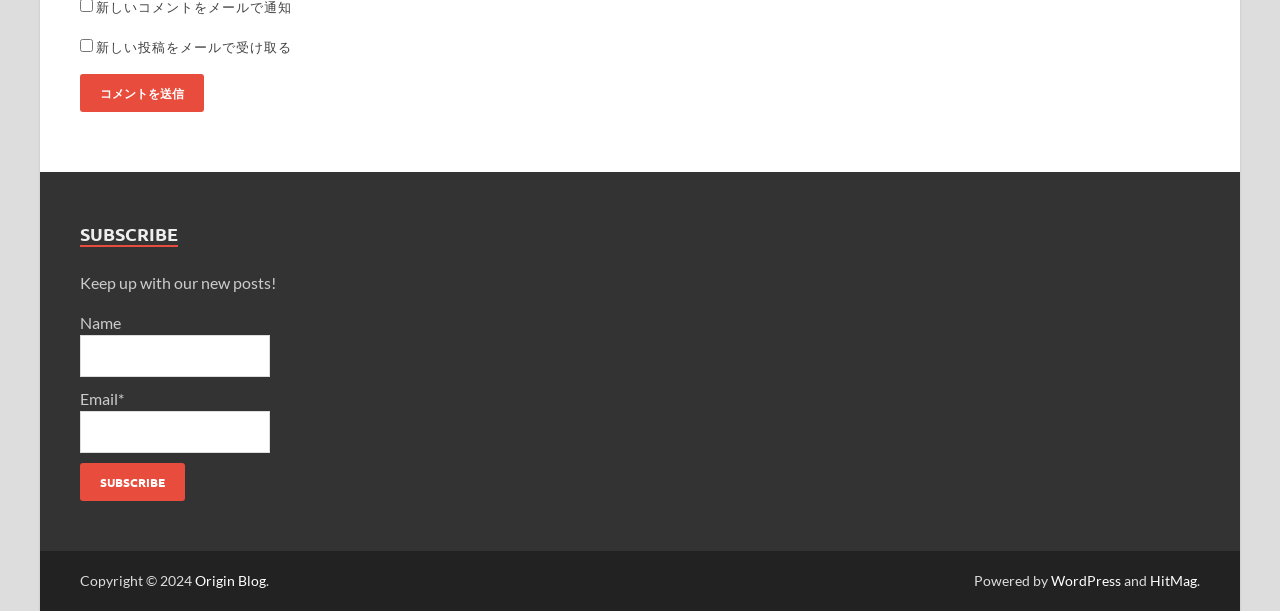Determine the bounding box for the UI element that matches this description: "parent_node: Name name="esfpx_name"".

[0.062, 0.549, 0.211, 0.618]